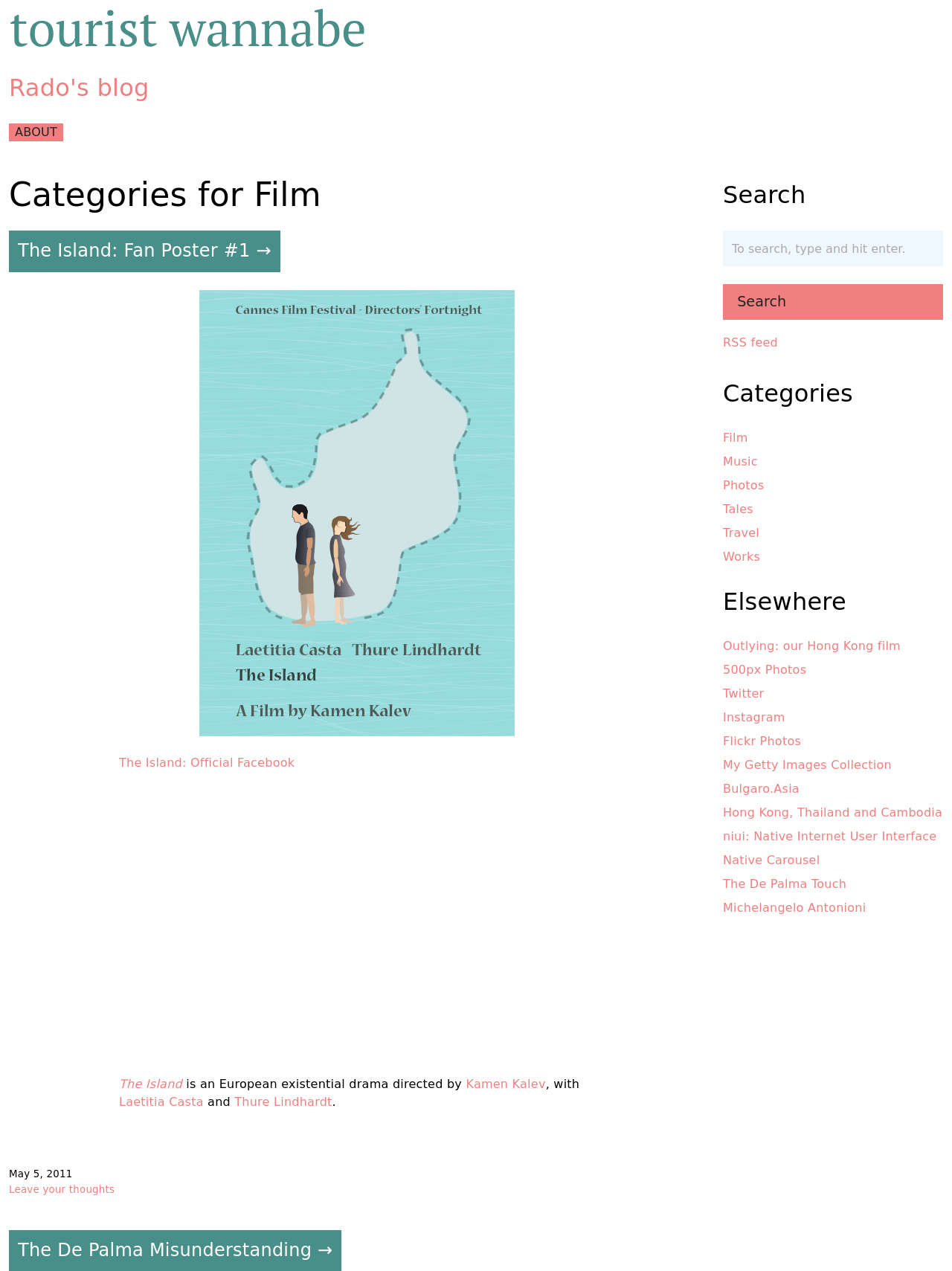What is the name of the blog?
Based on the image, provide a one-word or brief-phrase response.

Rado's blog